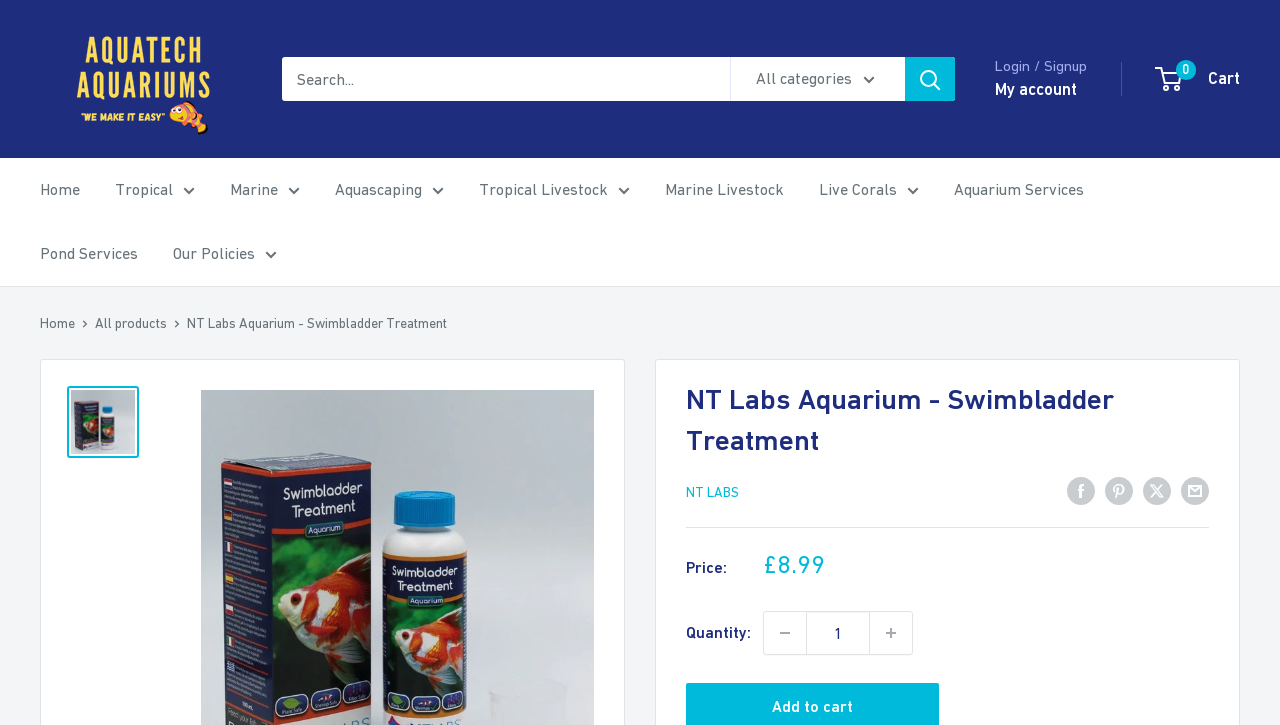Provide a one-word or one-phrase answer to the question:
What is the brand of the product?

NT Labs